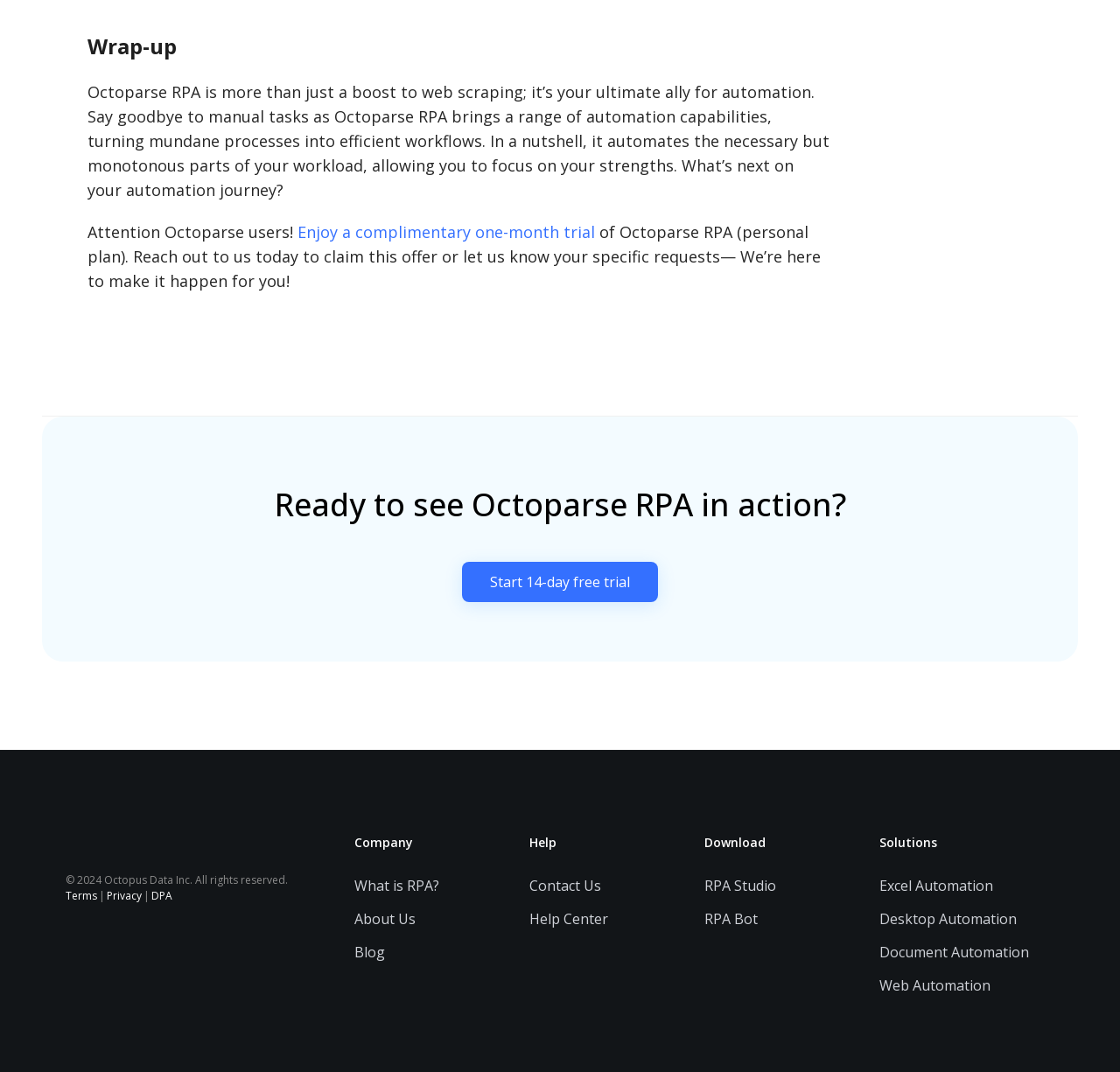Find the bounding box coordinates for the HTML element specified by: "Start 14-day free trial".

[0.412, 0.524, 0.588, 0.561]